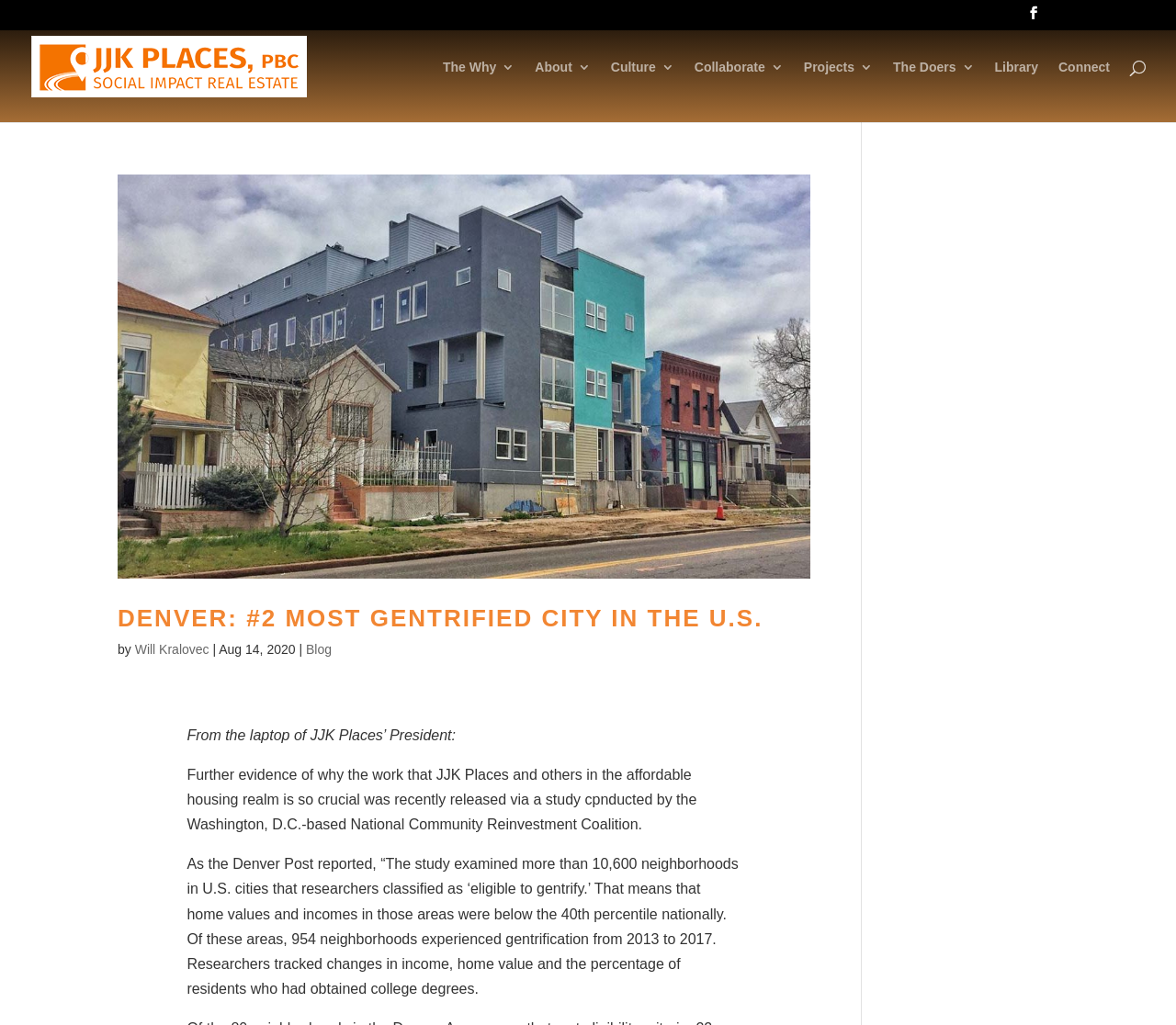Locate the bounding box coordinates of the clickable area needed to fulfill the instruction: "Check the Academy of American Poets Newsletter checkbox".

None